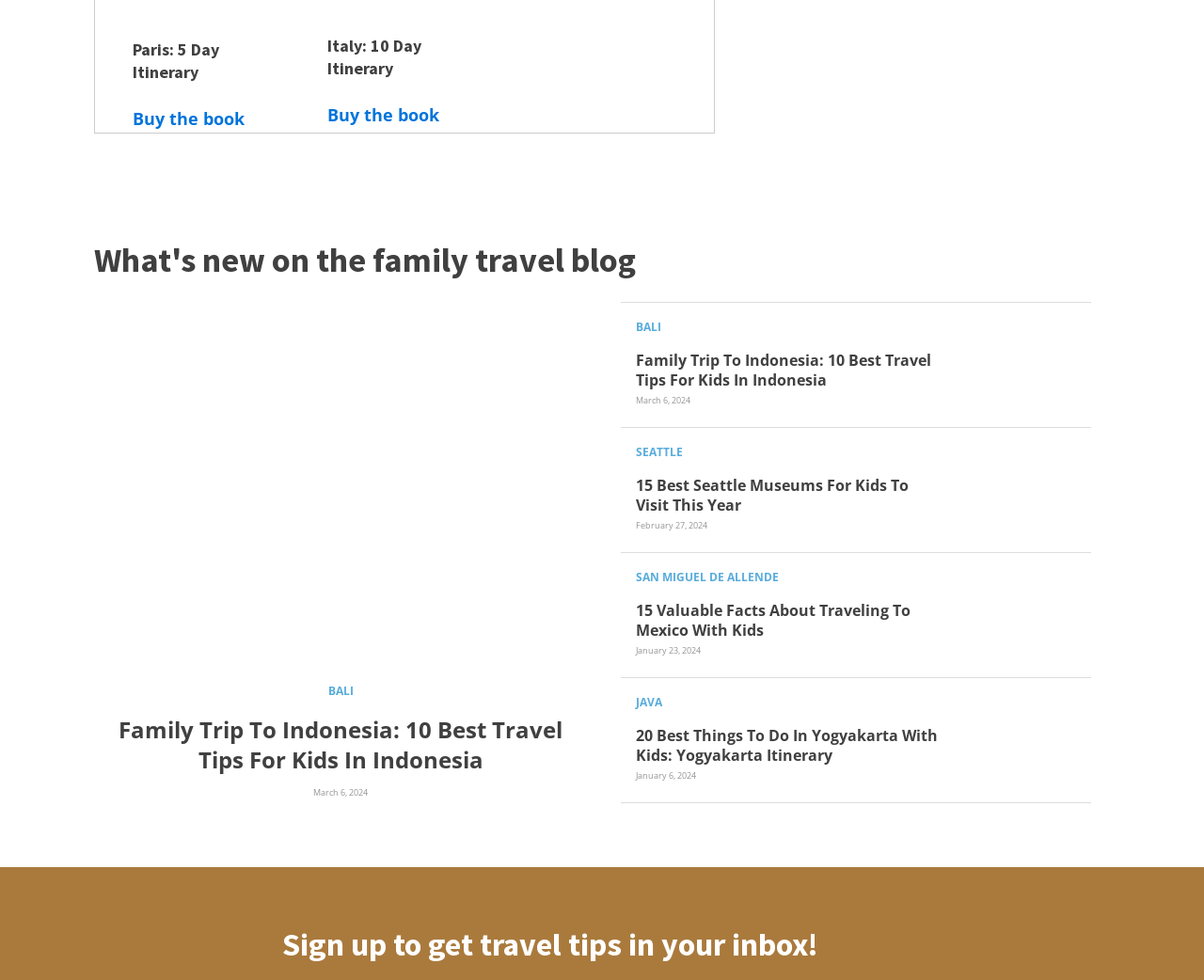Please identify the bounding box coordinates of the element's region that should be clicked to execute the following instruction: "Learn about '20 Best Things To Do In Yogyakarta With Kids'". The bounding box coordinates must be four float numbers between 0 and 1, i.e., [left, top, right, bottom].

[0.528, 0.74, 0.779, 0.781]